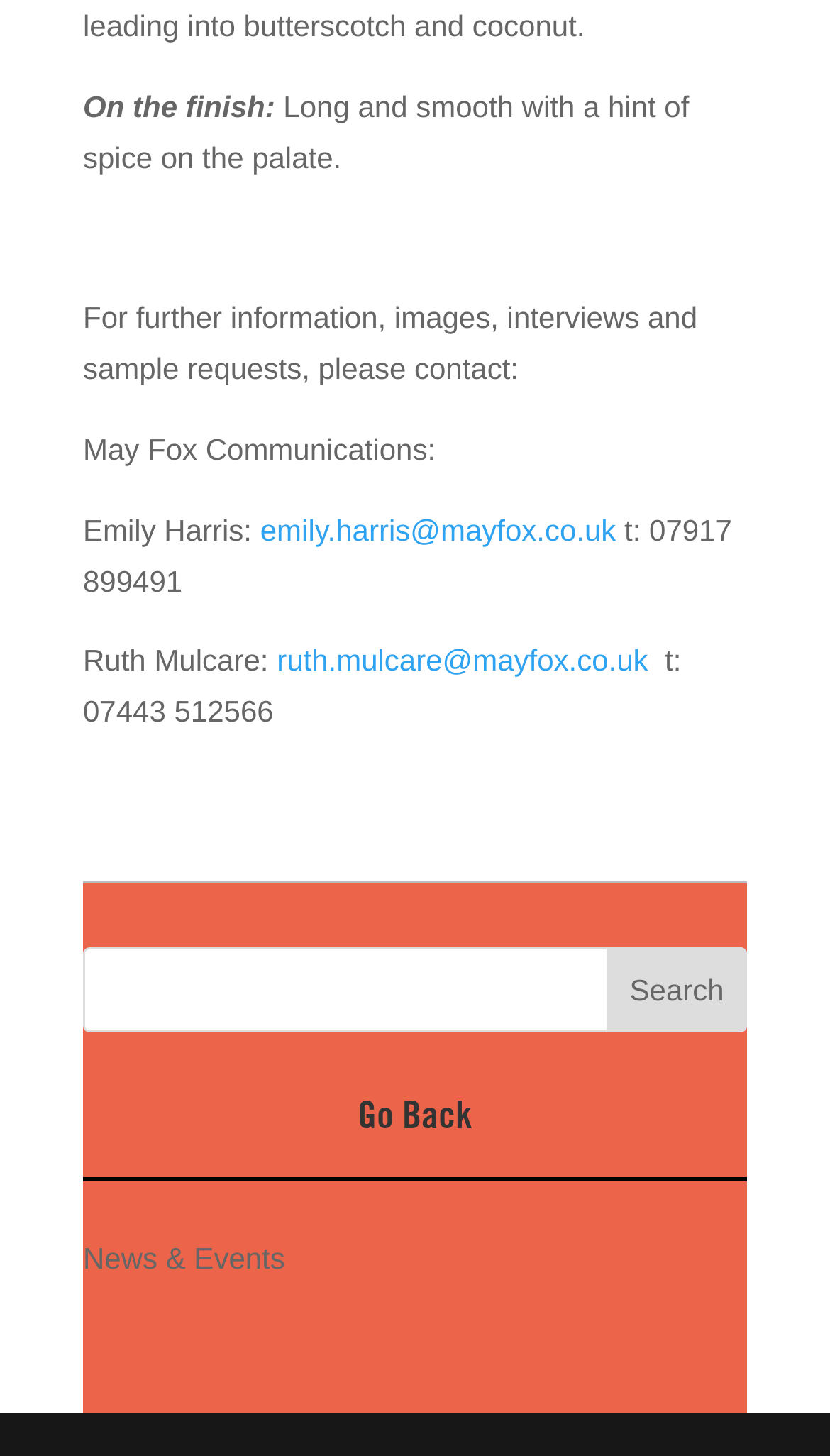What is the position of the 'Go Back' heading?
Please ensure your answer to the question is detailed and covers all necessary aspects.

I inferred this answer by comparing the y1 and y2 coordinates of the 'Go Back' heading element with the other elements. The y1 and y2 coordinates of the 'Go Back' heading element are [0.753, 0.811], which are larger than most of the other elements, suggesting that it is located at the bottom of the webpage.